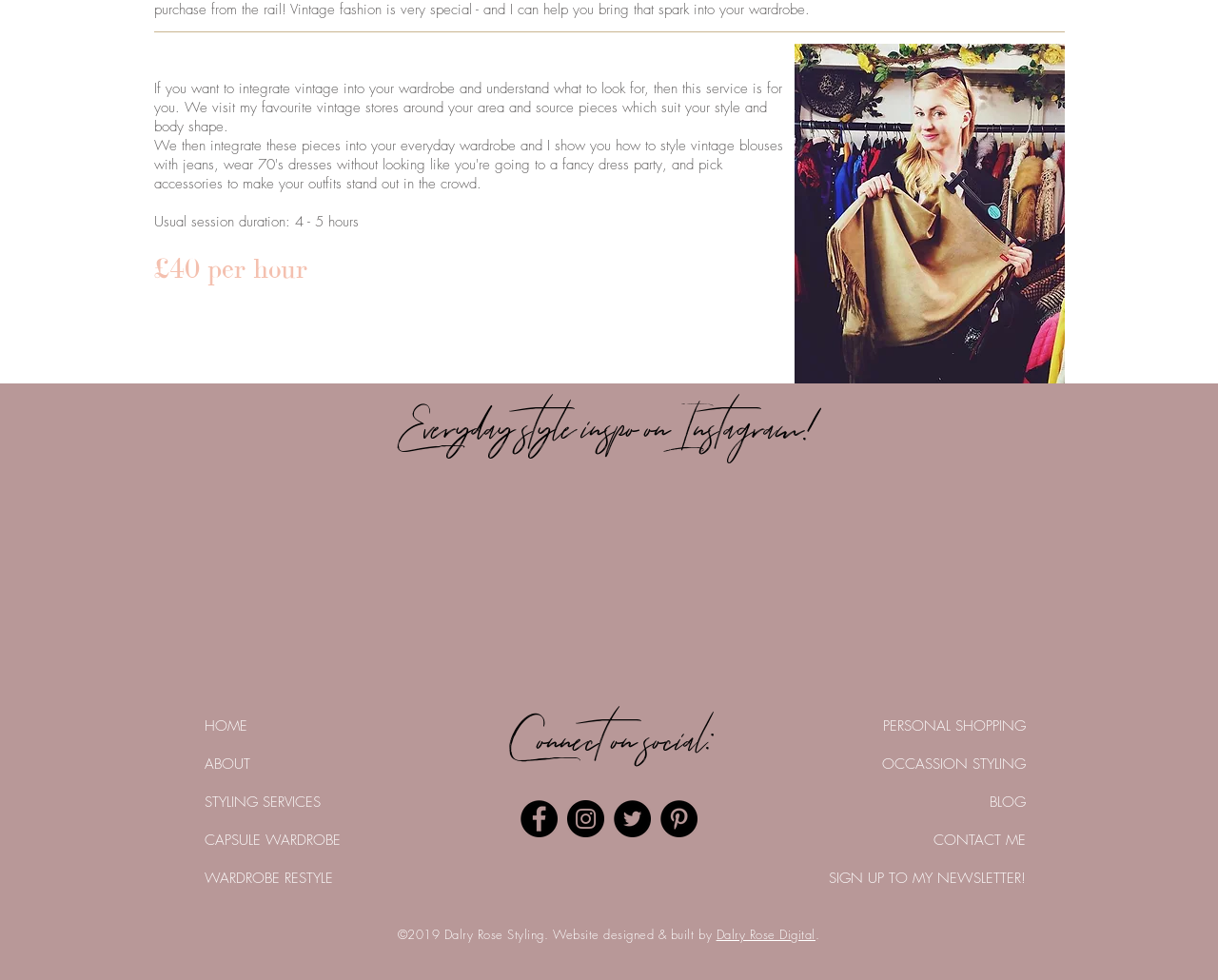Please determine the bounding box coordinates for the UI element described as: "ABOUT".

[0.168, 0.77, 0.205, 0.789]